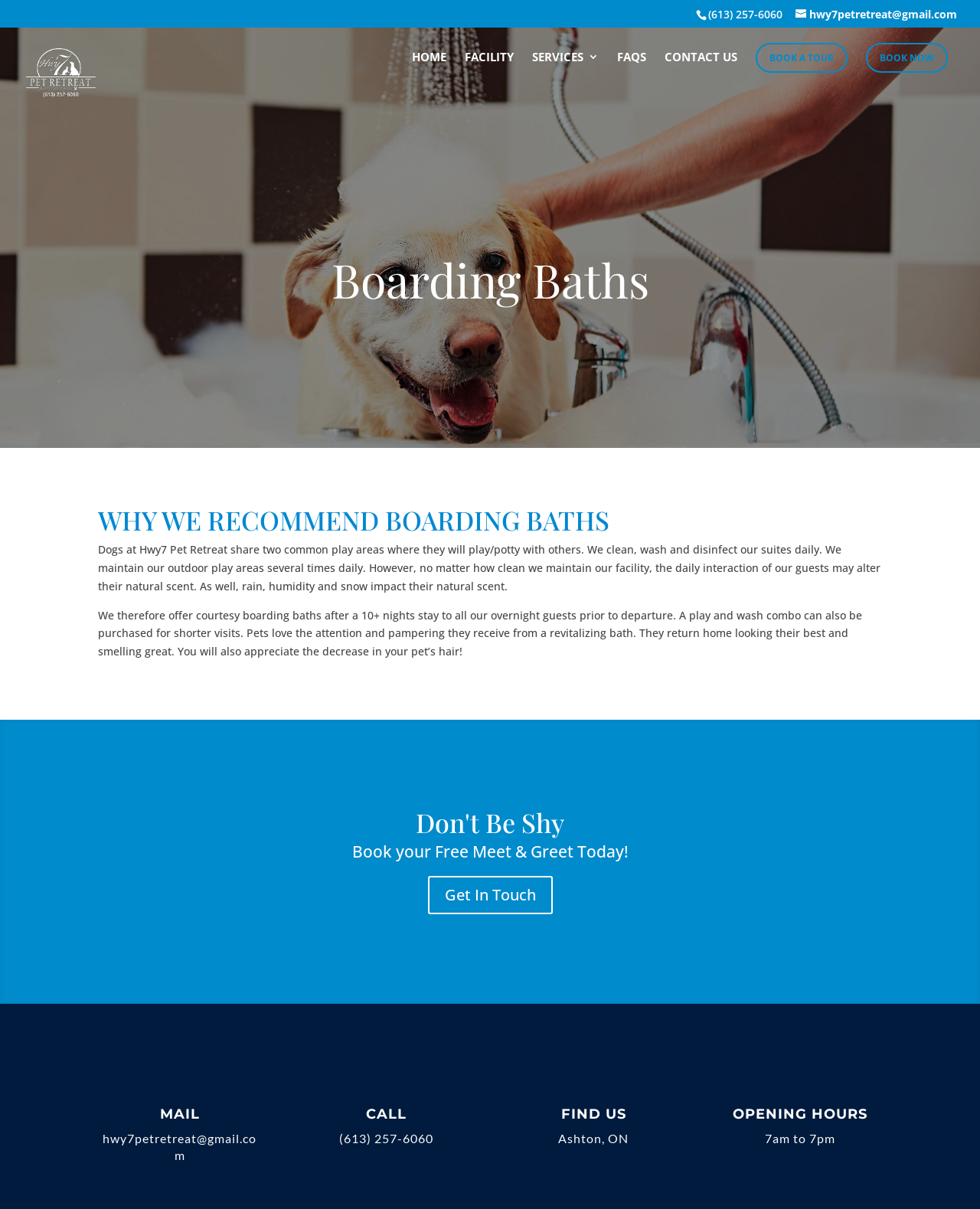Given the webpage screenshot, identify the bounding box of the UI element that matches this description: "Facility".

[0.474, 0.042, 0.524, 0.098]